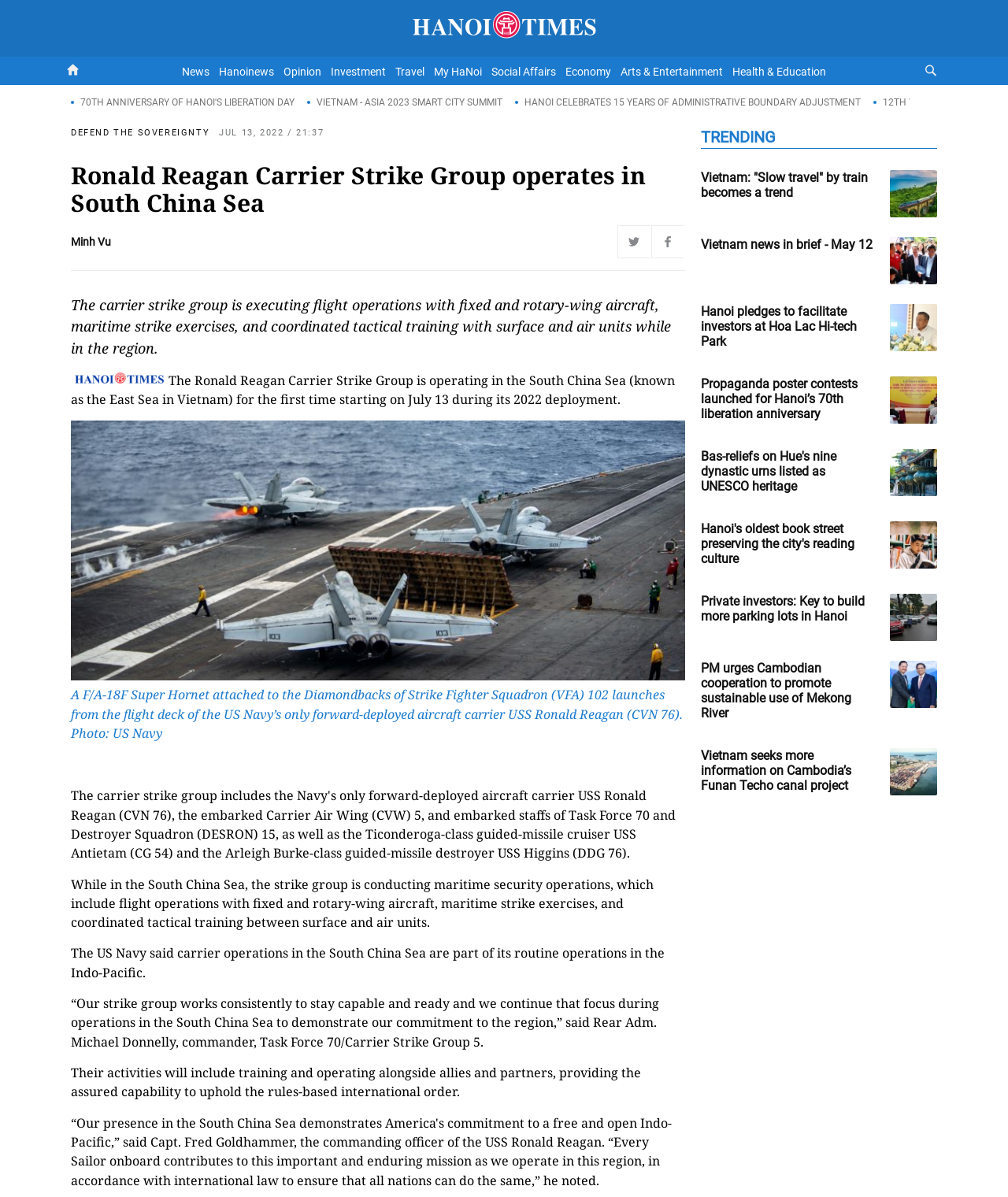Please provide a detailed answer to the question below based on the screenshot: 
What is the name of the aircraft carrier mentioned in the article?

The answer can be found in the StaticText element 'A F/A-18F Super Hornet attached to the Diamondbacks of Strike Fighter Squadron (VFA) 102 launches from the flight deck of the US Navy’s only forward-deployed aircraft carrier USS Ronald Reagan (CVN 76).' which is located in the middle of the webpage.